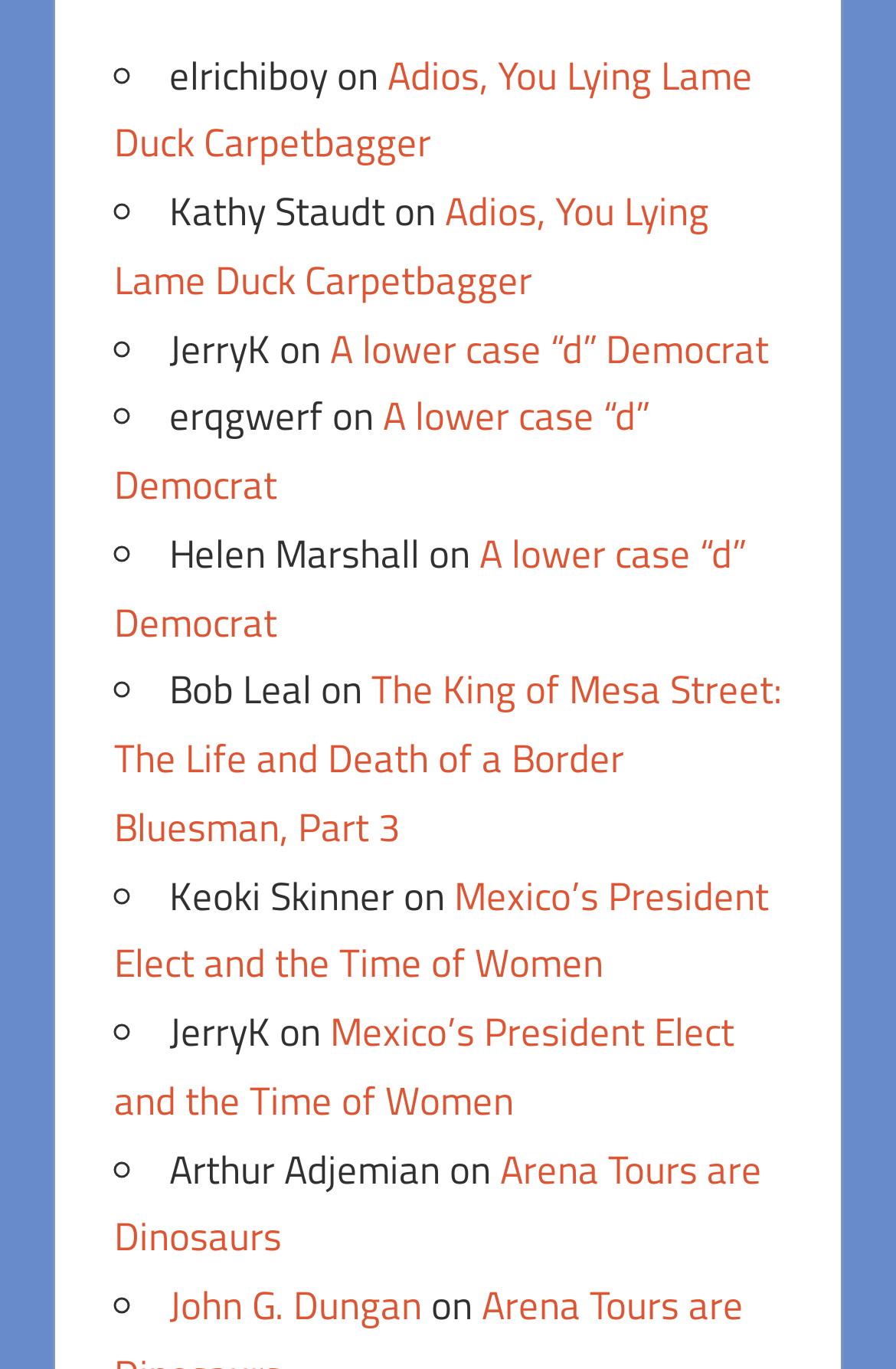What is the title of the second link?
Give a one-word or short phrase answer based on the image.

Adios, You Lying Lame Duck Carpetbagger